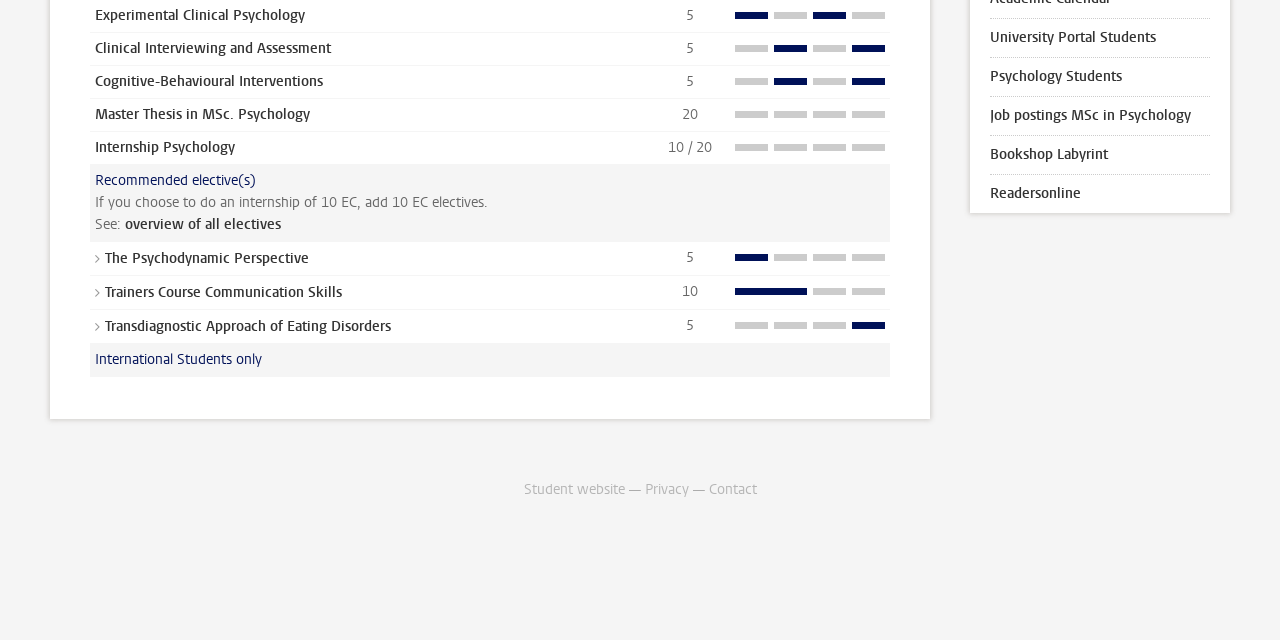Identify the bounding box coordinates of the HTML element based on this description: "Contact".

[0.554, 0.75, 0.591, 0.78]